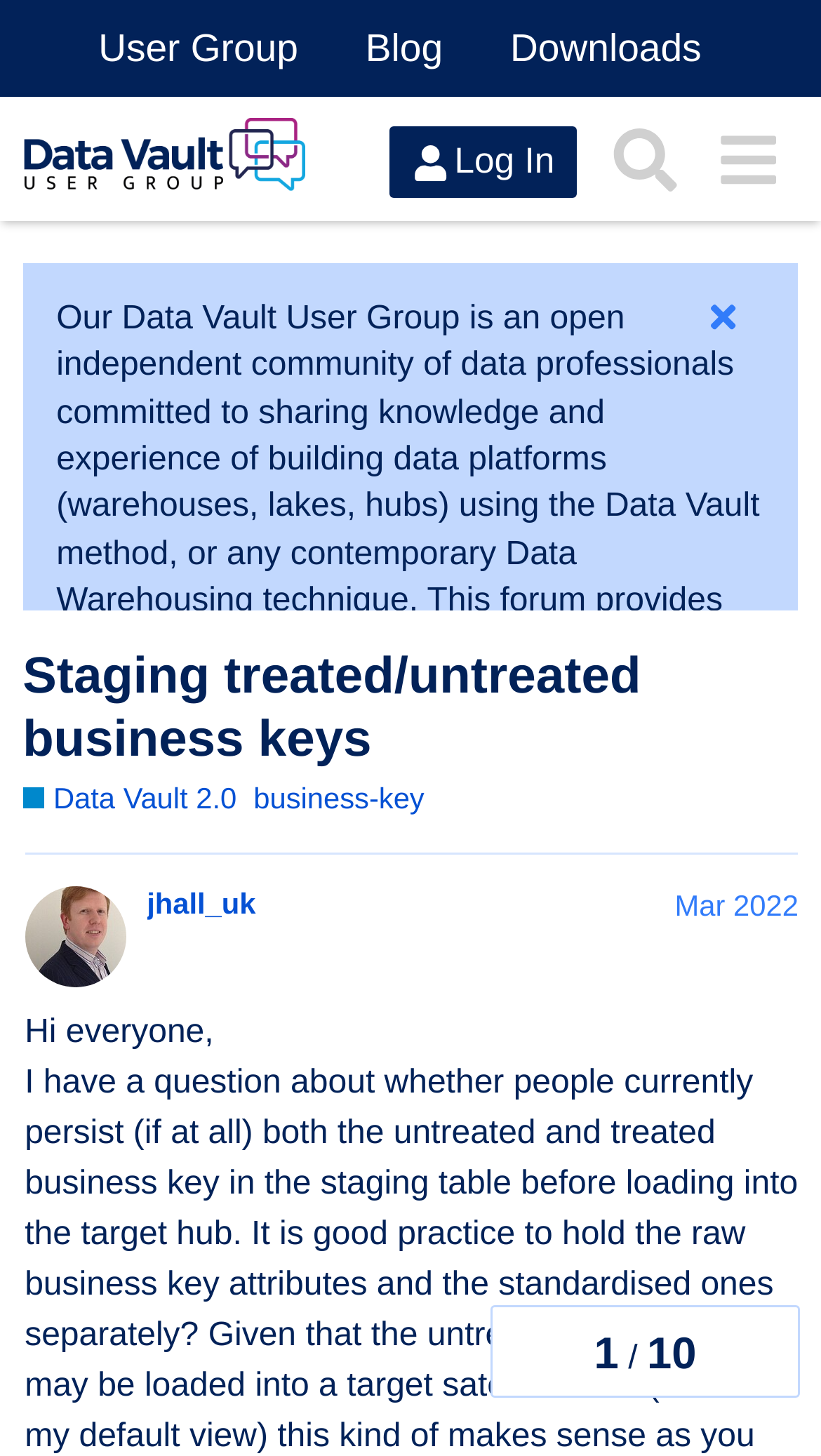Locate the bounding box coordinates of the clickable area to execute the instruction: "Click on the 'Log In' button". Provide the coordinates as four float numbers between 0 and 1, represented as [left, top, right, bottom].

[0.474, 0.087, 0.704, 0.136]